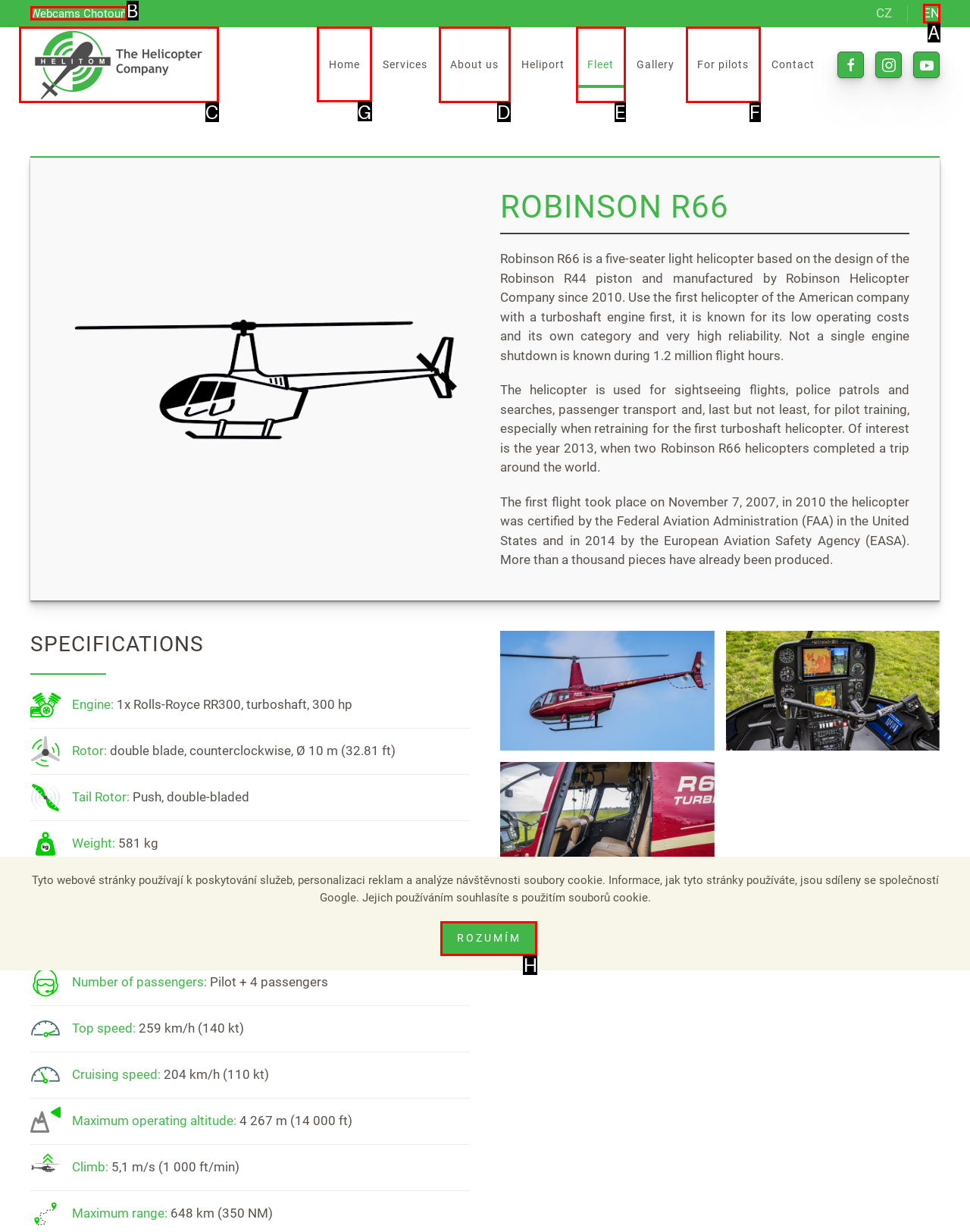For the instruction: Click the Home link, determine the appropriate UI element to click from the given options. Respond with the letter corresponding to the correct choice.

G